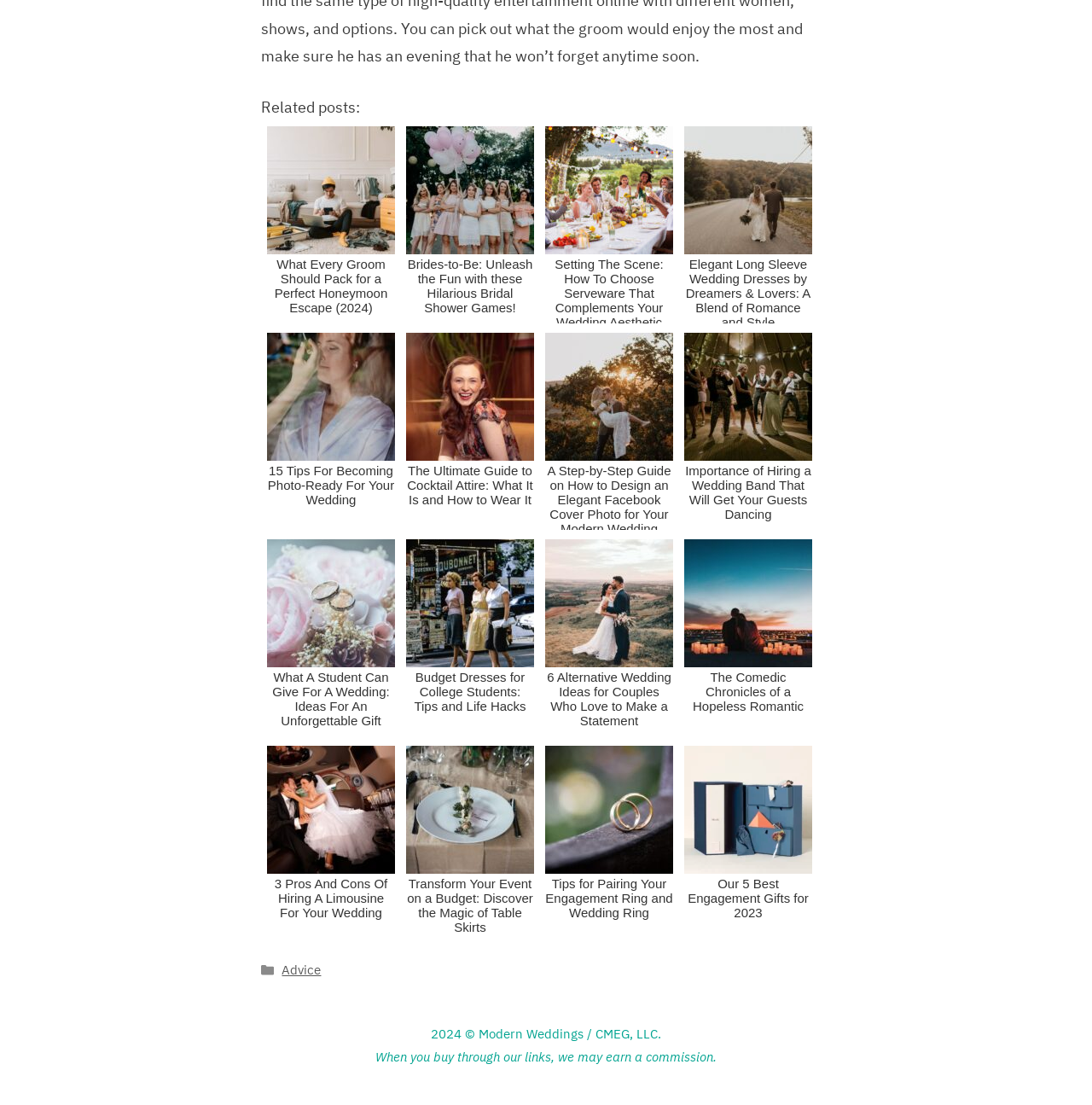Provide the bounding box coordinates for the area that should be clicked to complete the instruction: "Check 'Categories'".

[0.257, 0.869, 0.313, 0.884]